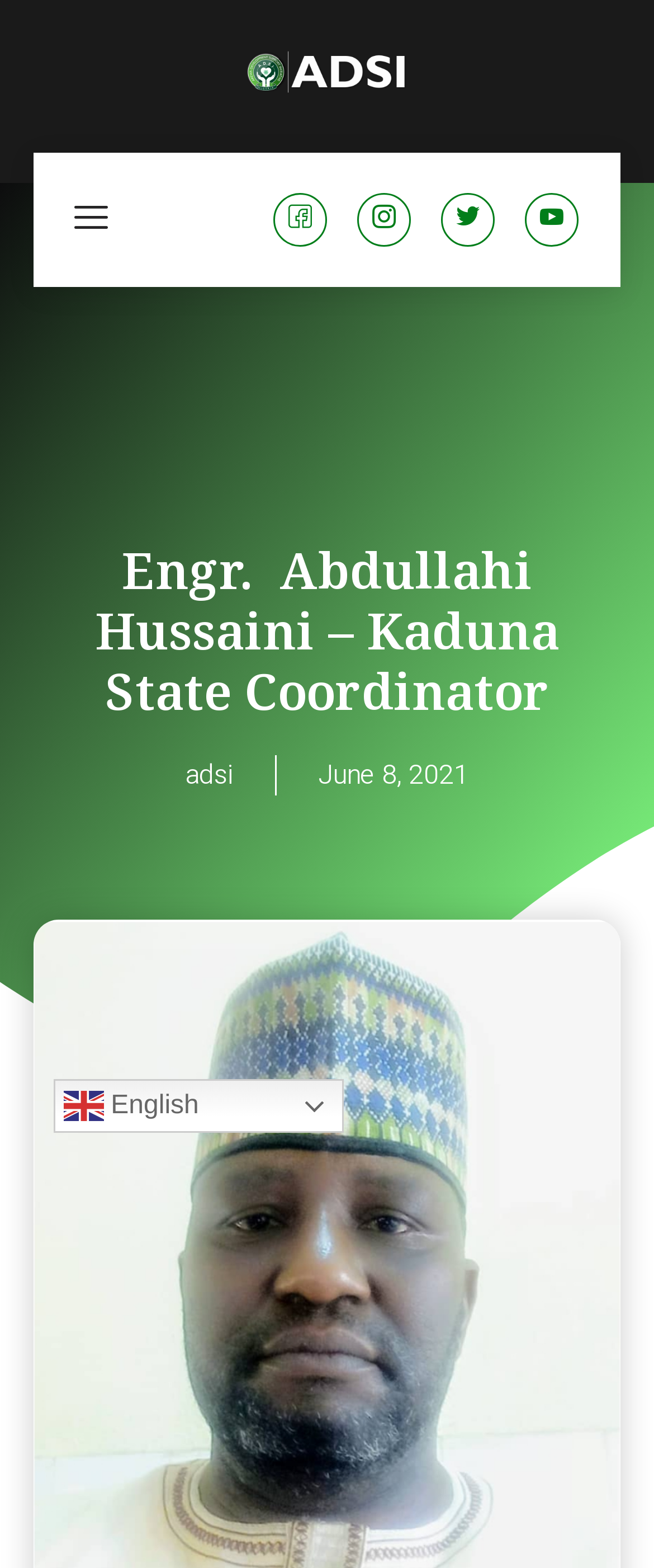Please find the bounding box coordinates in the format (top-left x, top-left y, bottom-right x, bottom-right y) for the given element description. Ensure the coordinates are floating point numbers between 0 and 1. Description: parent_node: ADSI aria-label="hamburger-icon"

[0.077, 0.119, 0.205, 0.162]